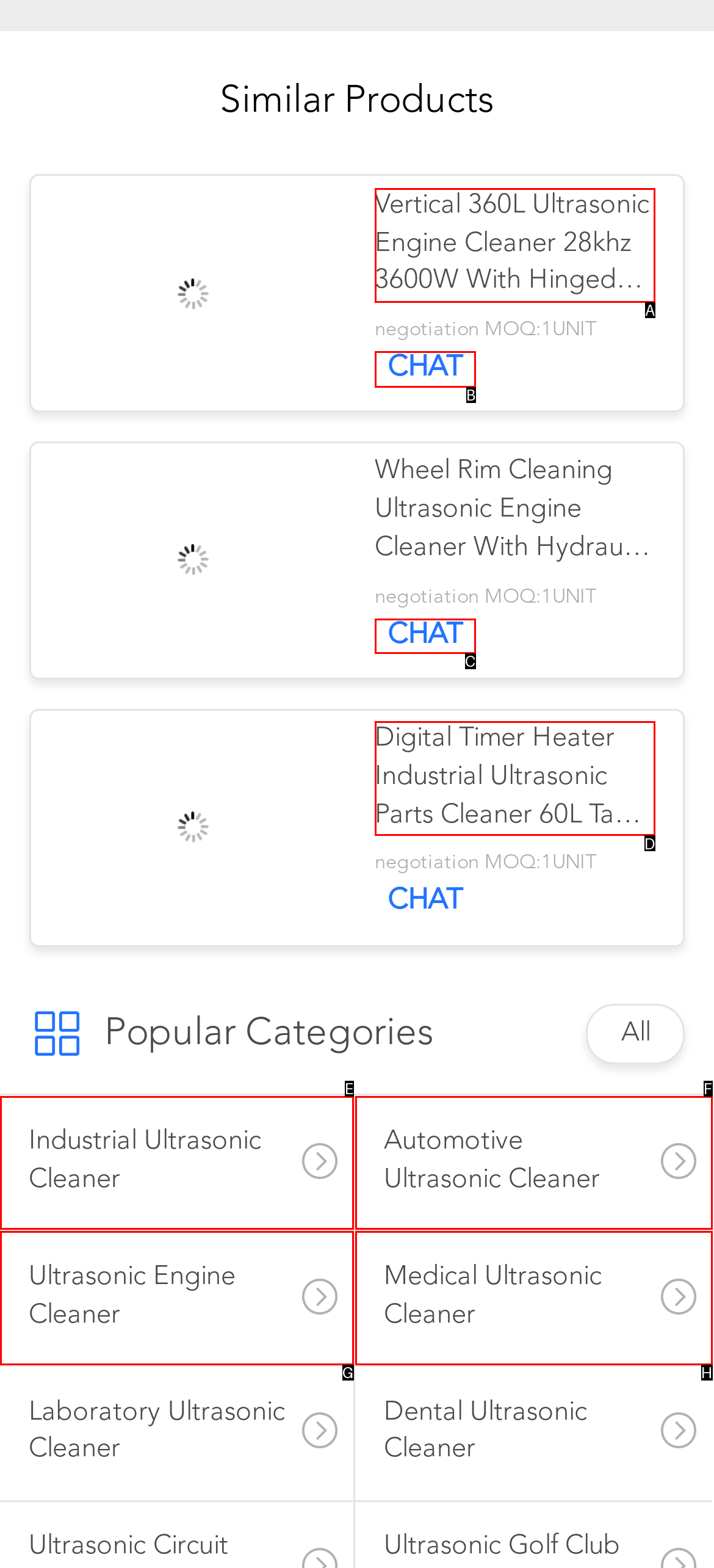Point out which HTML element you should click to fulfill the task: Click on the Code of Ethics link.
Provide the option's letter from the given choices.

None